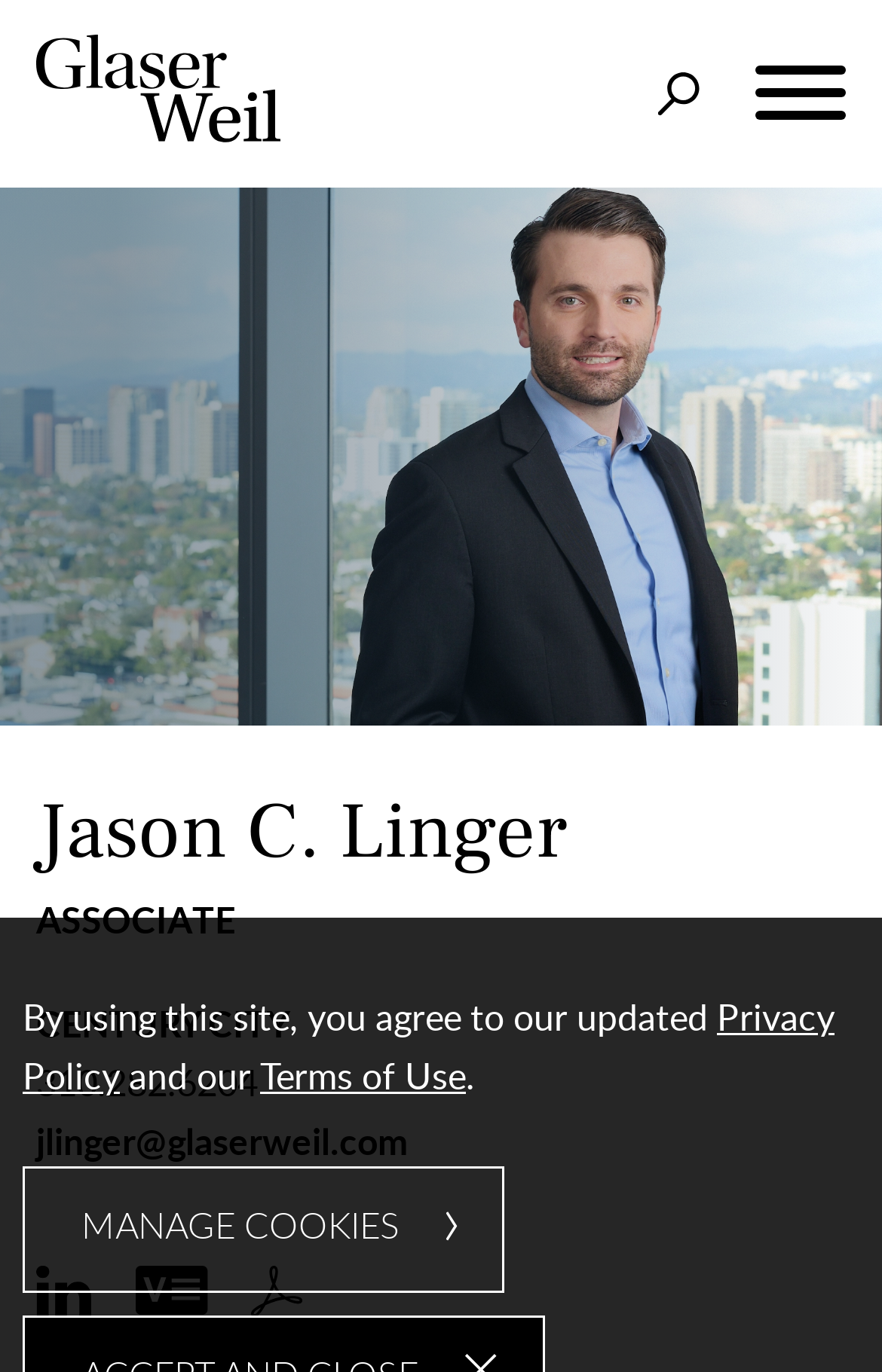Determine the bounding box coordinates for the area that should be clicked to carry out the following instruction: "Click the menu button".

[0.846, 0.044, 0.969, 0.094]